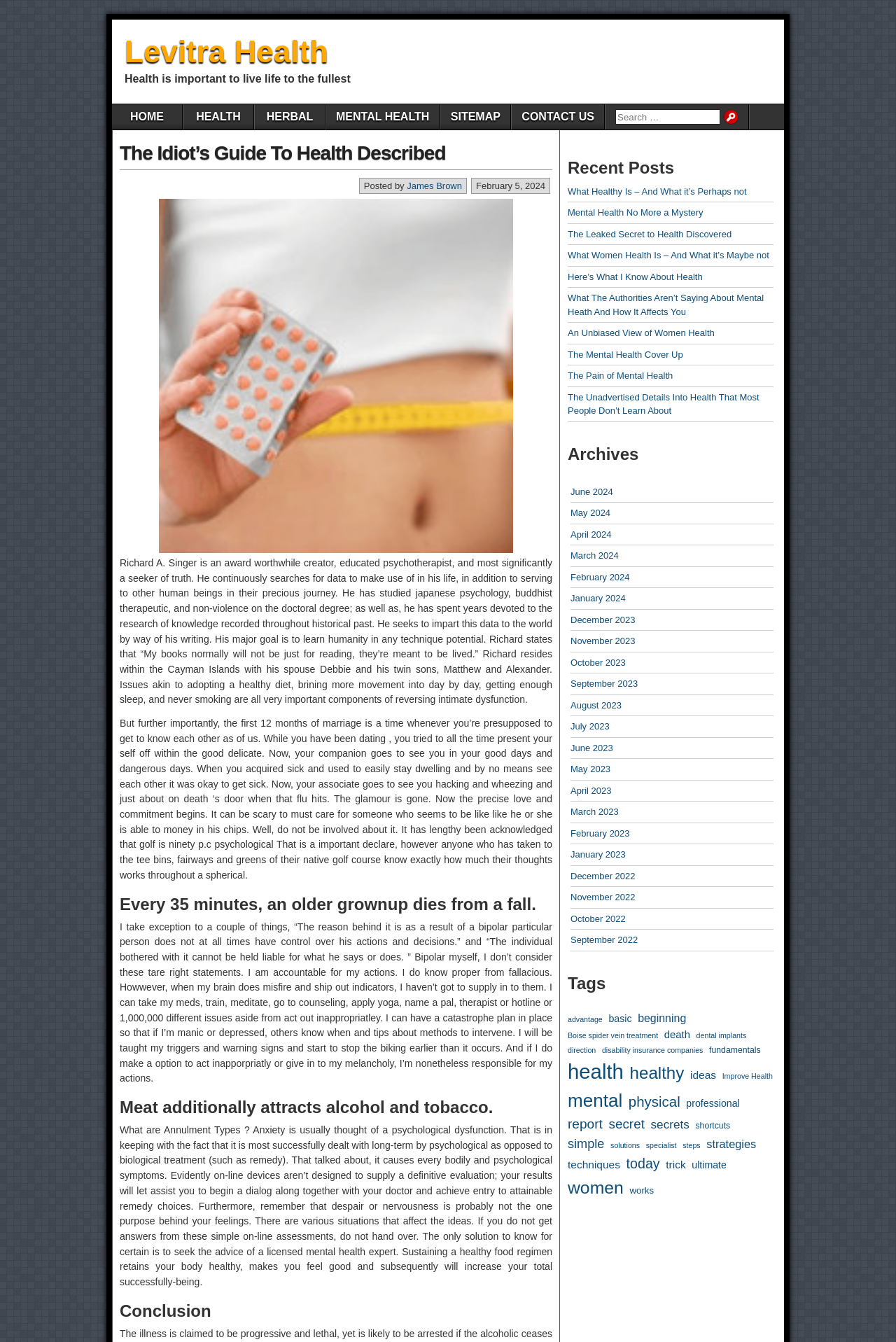Extract the main heading text from the webpage.

The Idiot’s Guide To Health Described